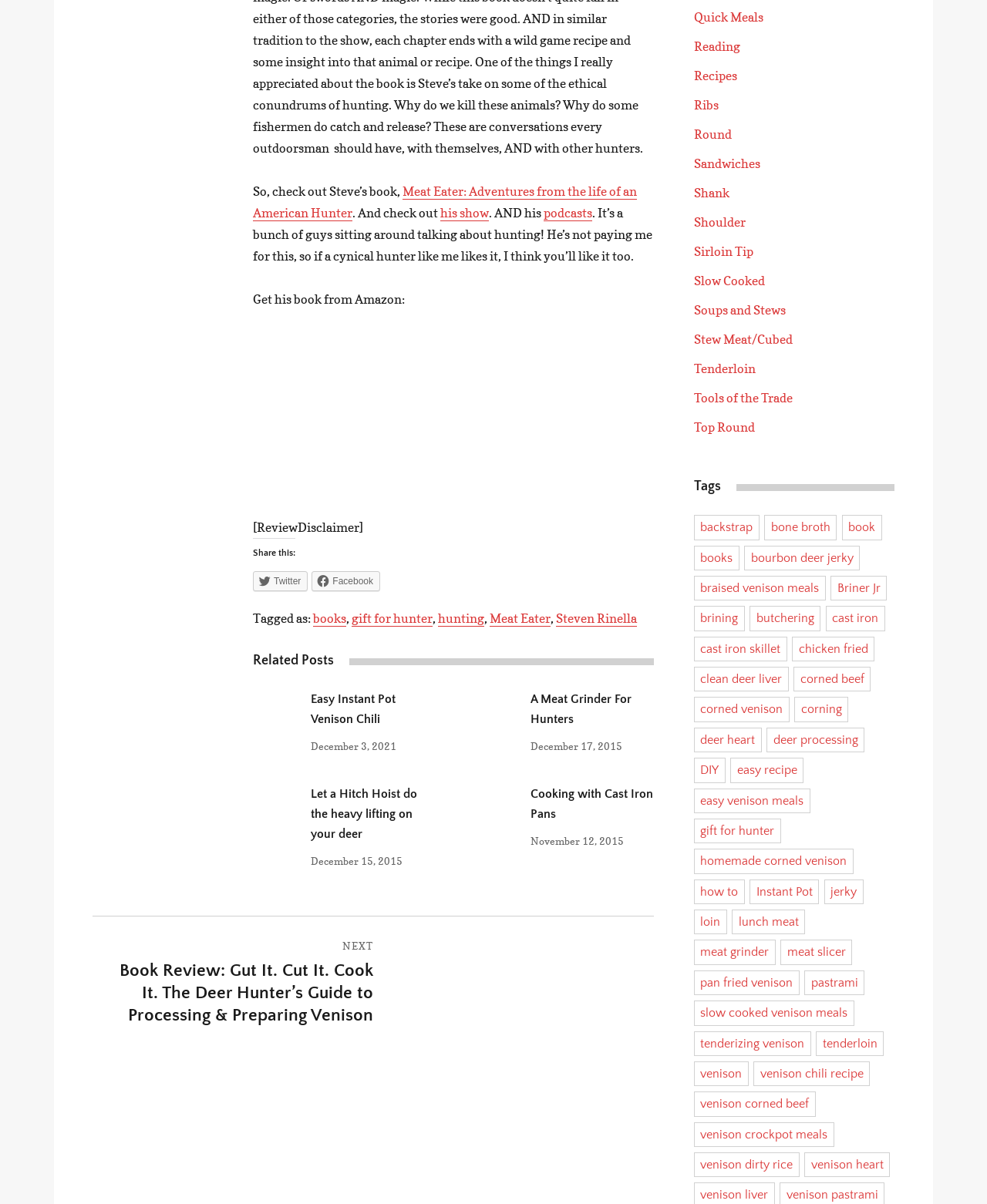Please mark the clickable region by giving the bounding box coordinates needed to complete this instruction: "Click on the link to buy Steve's book on Amazon".

[0.256, 0.242, 0.41, 0.255]